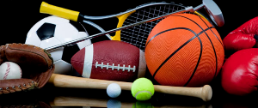What is the purpose of the boxing gloves?
By examining the image, provide a one-word or phrase answer.

Boxing